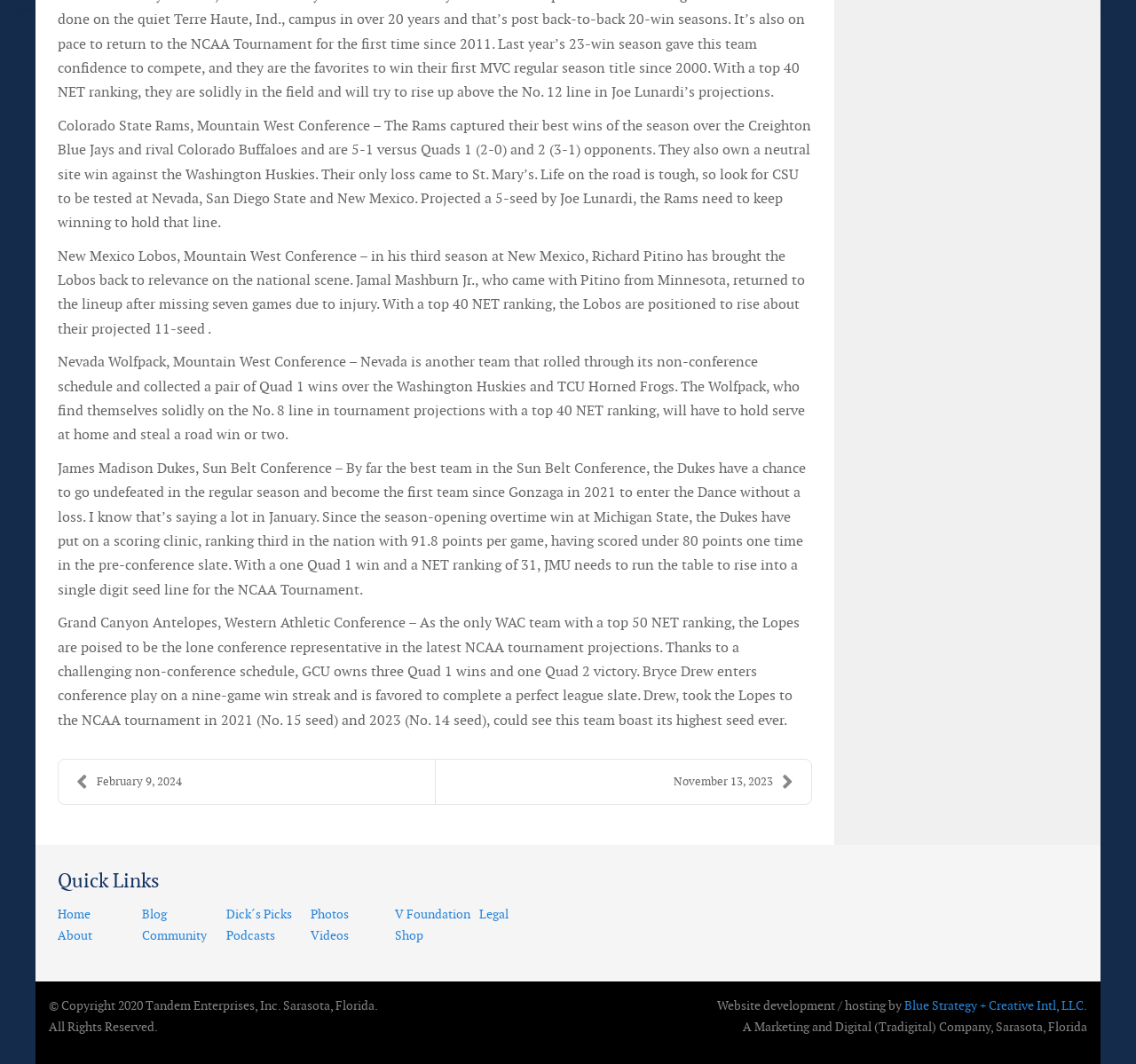Find the bounding box coordinates for the HTML element specified by: "V Foundation".

[0.348, 0.852, 0.414, 0.867]